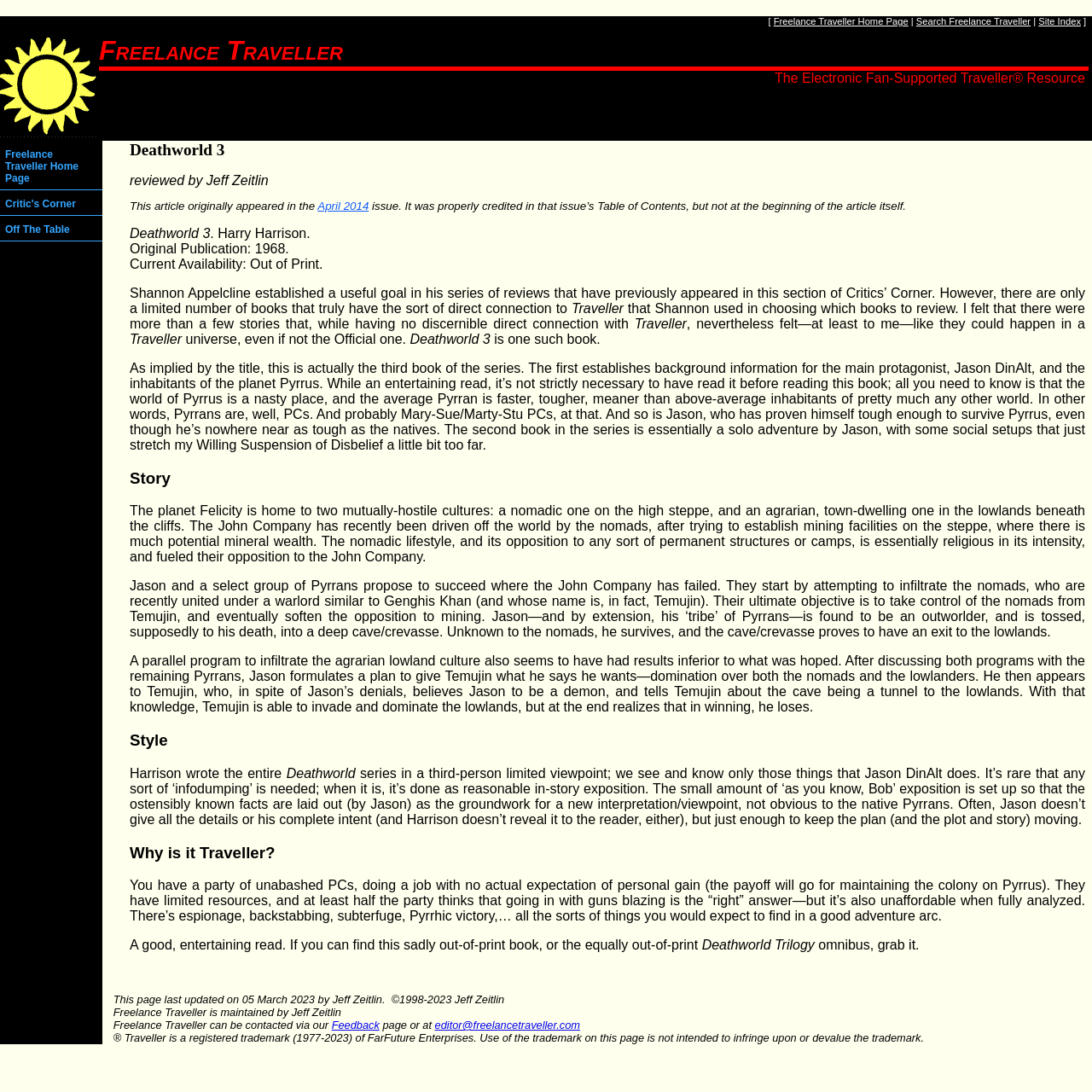Explain in detail what you observe on this webpage.

The webpage is a review of the book "Deathworld 3" by Harry Harrison, published in 1968. The review is written by Jeff Zeitlin and appears in the "Critic's Corner" section of the "Freelance Traveller" website. 

At the top of the page, there is a navigation bar with links to the "Freelance Traveller Home Page", "Search Freelance Traveller", and "Site Index". Below this, there is a heading that reads "The Electronic Fan-Supported Traveller Resource" with the "®" symbol next to it. 

The main content of the page is divided into sections, each with a heading. The first section is the review of the book, which summarizes the plot and provides the reviewer's opinion. The reviewer notes that the book is part of a series and that the main character, Jason DinAlt, is a tough and resourceful individual who is able to survive on the hostile planet of Pyrrus. The reviewer also comments on the writing style, noting that it is written in a third-person limited viewpoint and that the author does a good job of avoiding "infodumping" and providing reasonable in-story exposition.

The next section is headed "Why is it Traveller?" and discusses how the book relates to the Traveller role-playing game. The reviewer notes that the book features a party of characters doing a job with no expectation of personal gain, and that they have limited resources and must use espionage, backstabbing, and subterfuge to achieve their goals.

At the bottom of the page, there is a footer section with information about the website, including a copyright notice and contact information for the editor. There is also a note about the Traveller trademark, stating that it is a registered trademark of FarFuture Enterprises and that its use on the page is not intended to infringe upon or devalue the trademark.